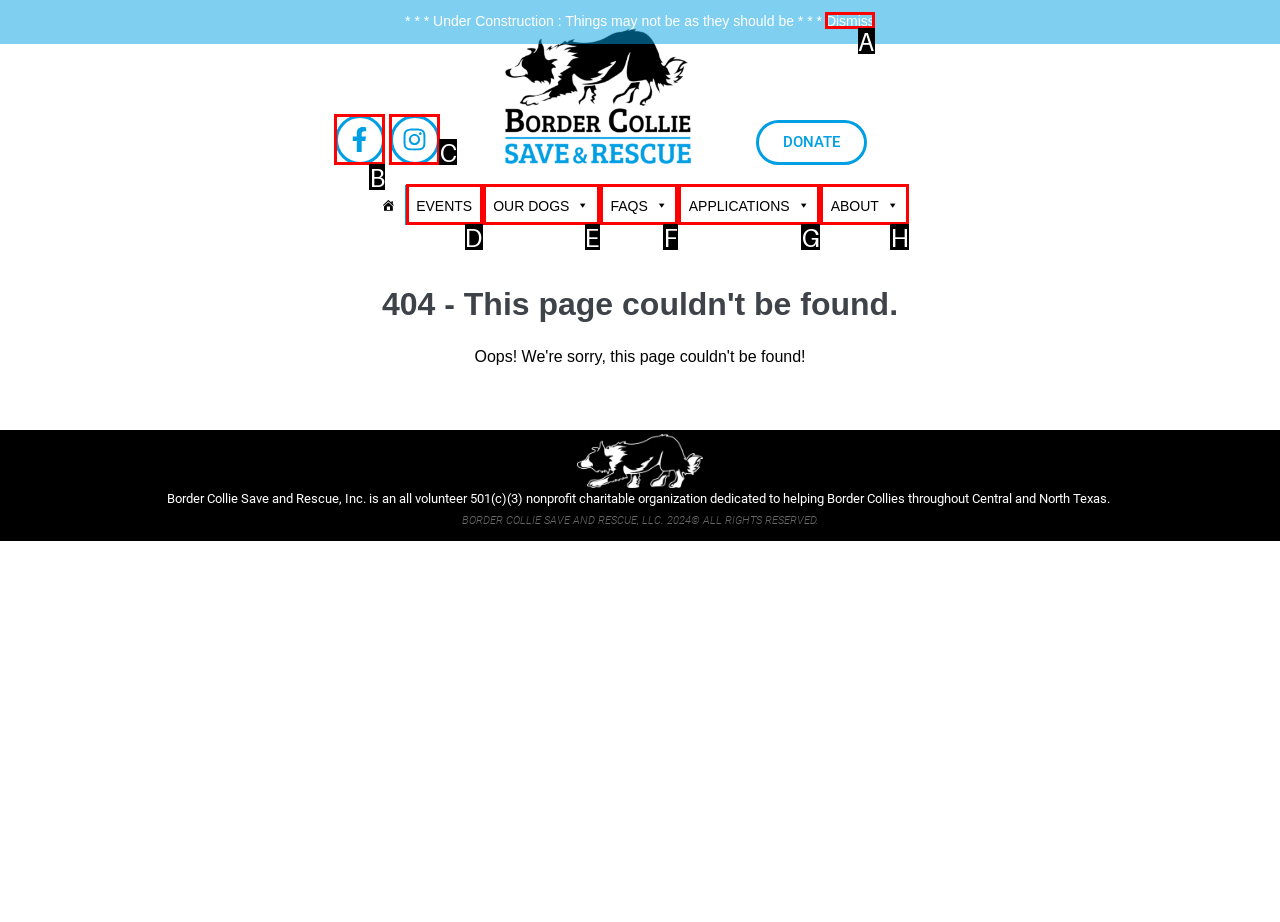Which lettered option should I select to achieve the task: Dismiss the under construction notification according to the highlighted elements in the screenshot?

A